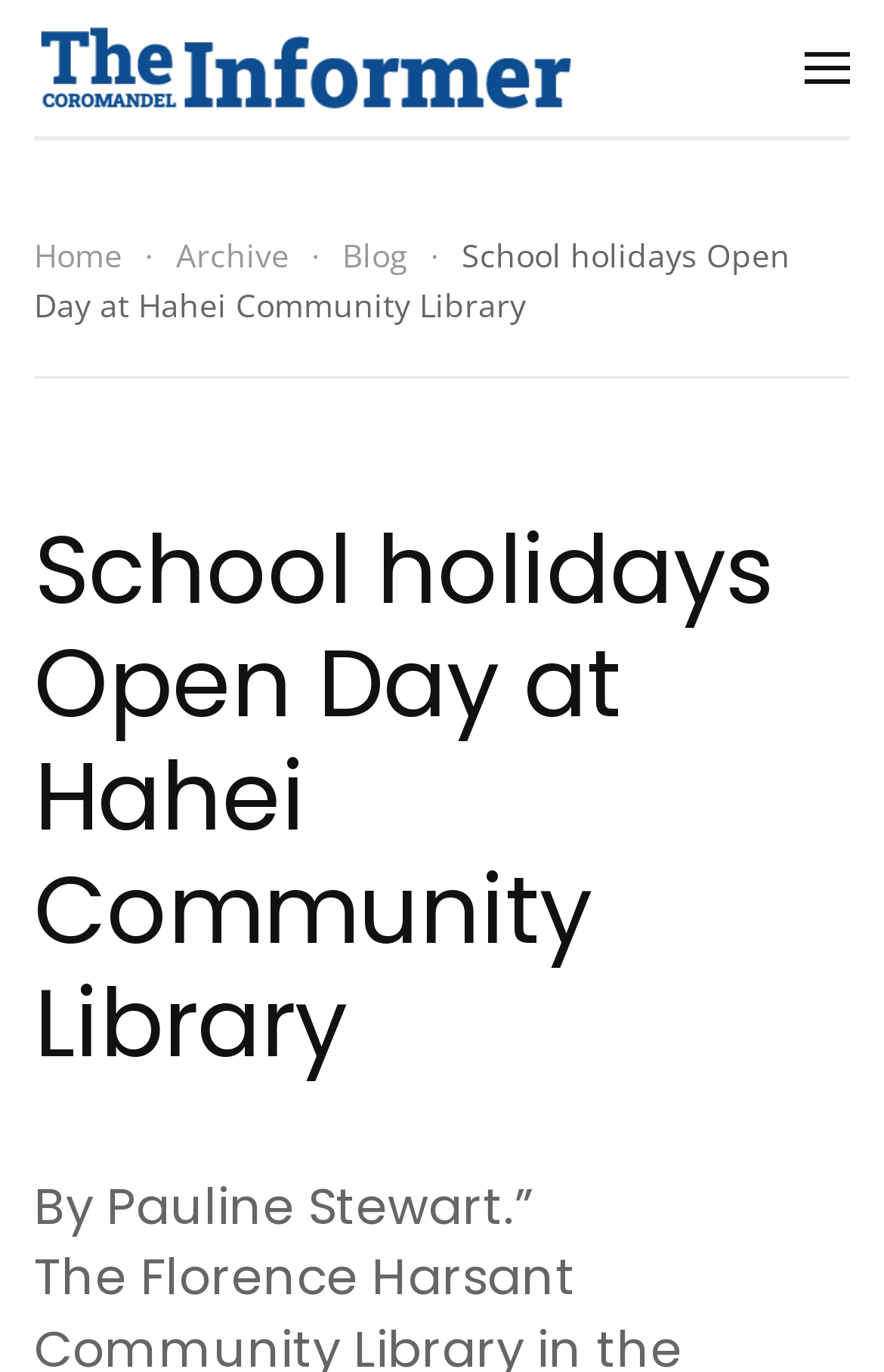Provide a brief response to the question below using a single word or phrase: 
What is the name of the library?

Florence Harsant Community Library